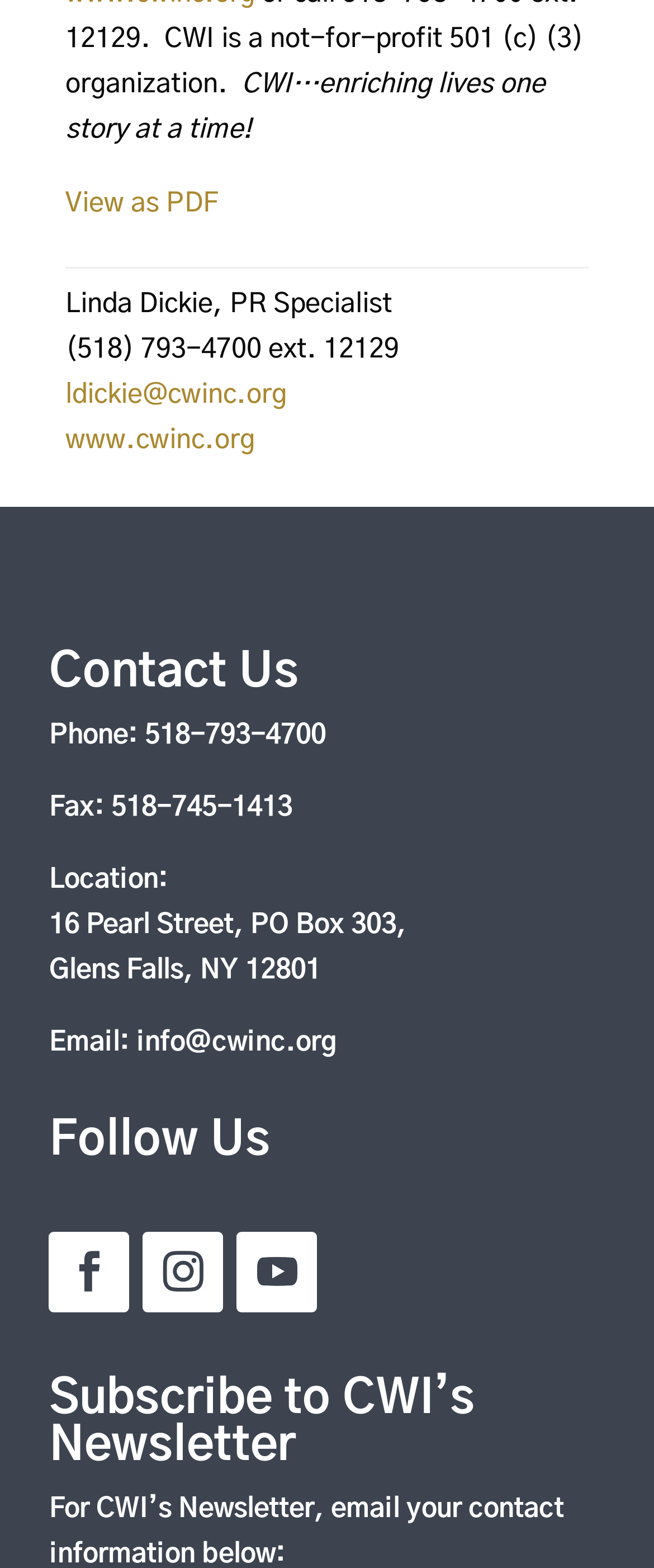Kindly determine the bounding box coordinates for the clickable area to achieve the given instruction: "Visit CWI website".

[0.1, 0.272, 0.39, 0.289]